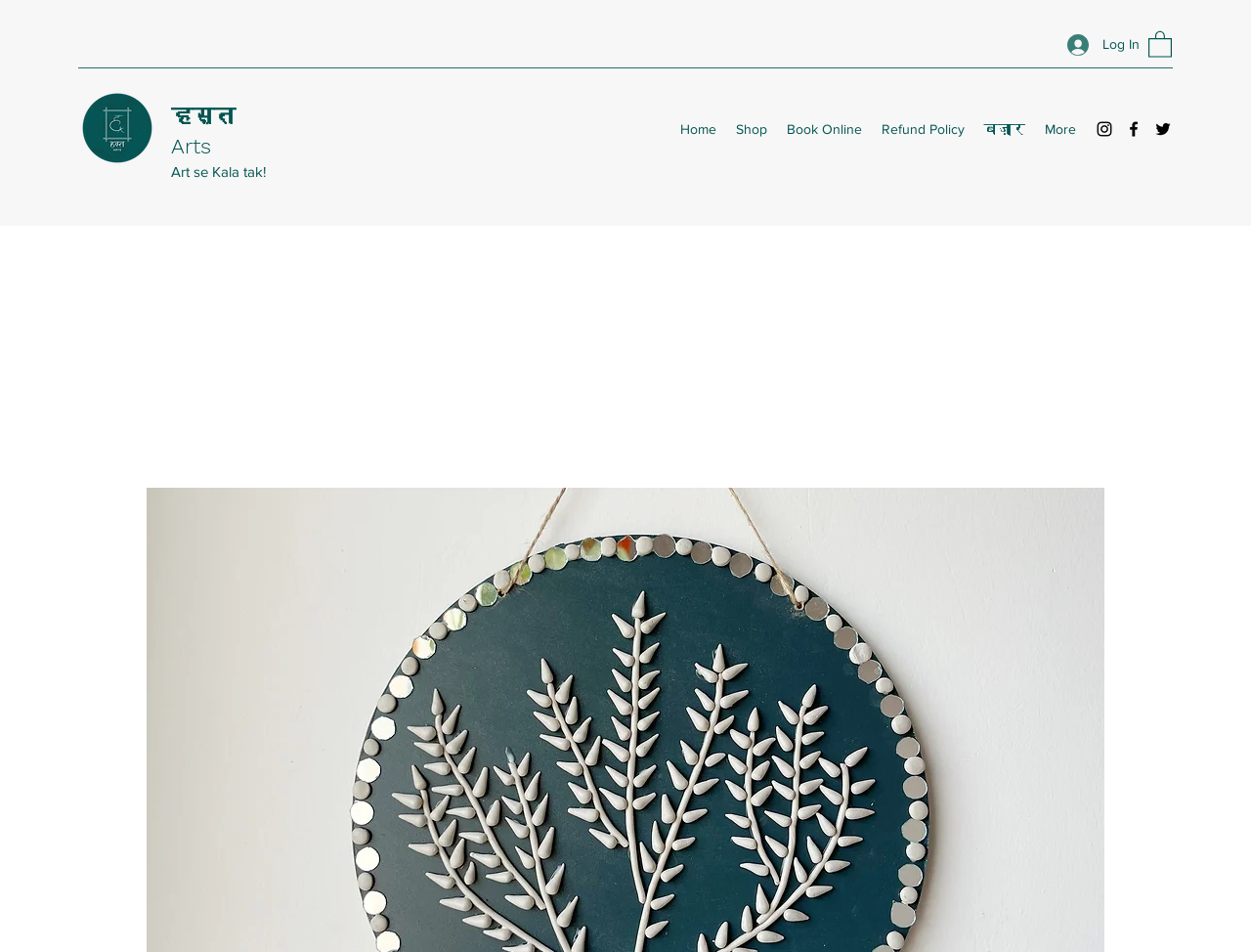Please determine the bounding box coordinates for the element that should be clicked to follow these instructions: "Open Instagram".

[0.875, 0.125, 0.891, 0.145]